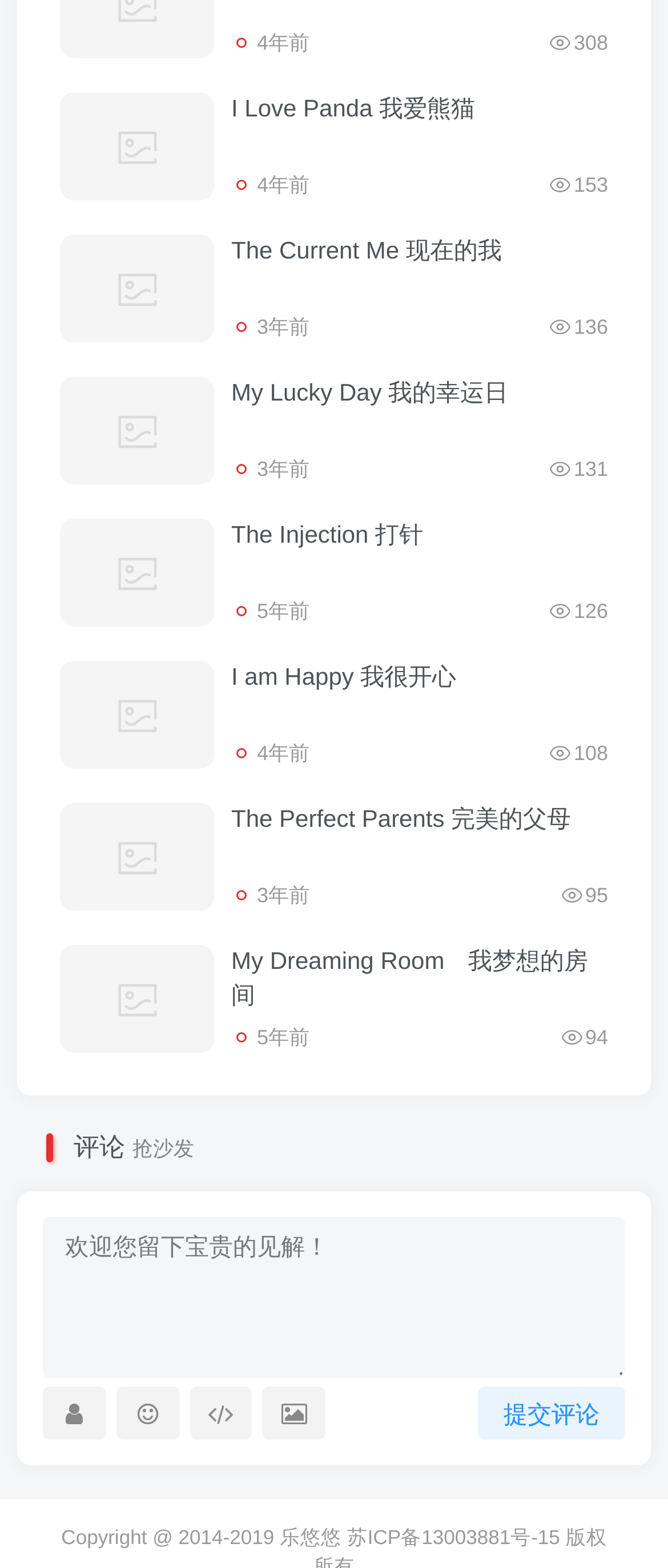Please identify the coordinates of the bounding box that should be clicked to fulfill this instruction: "Click the '乐悠悠' link".

[0.419, 0.974, 0.511, 0.988]